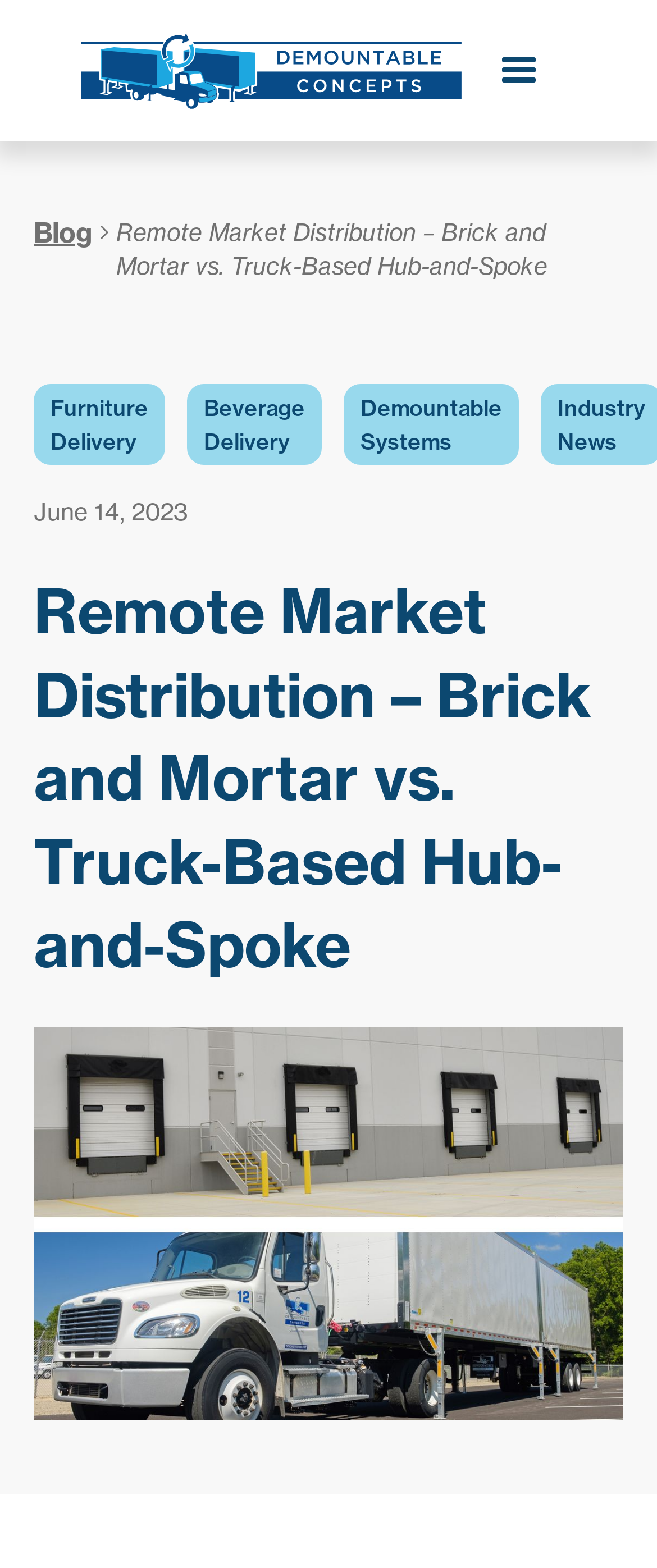What is the category of the 'Industry News' link?
Please respond to the question thoroughly and include all relevant details.

I determined the category of the 'Industry News' link by analyzing the link element located at [0.849, 0.251, 0.982, 0.29] which contains the text 'Industry News' and is likely related to news or updates in a specific industry.